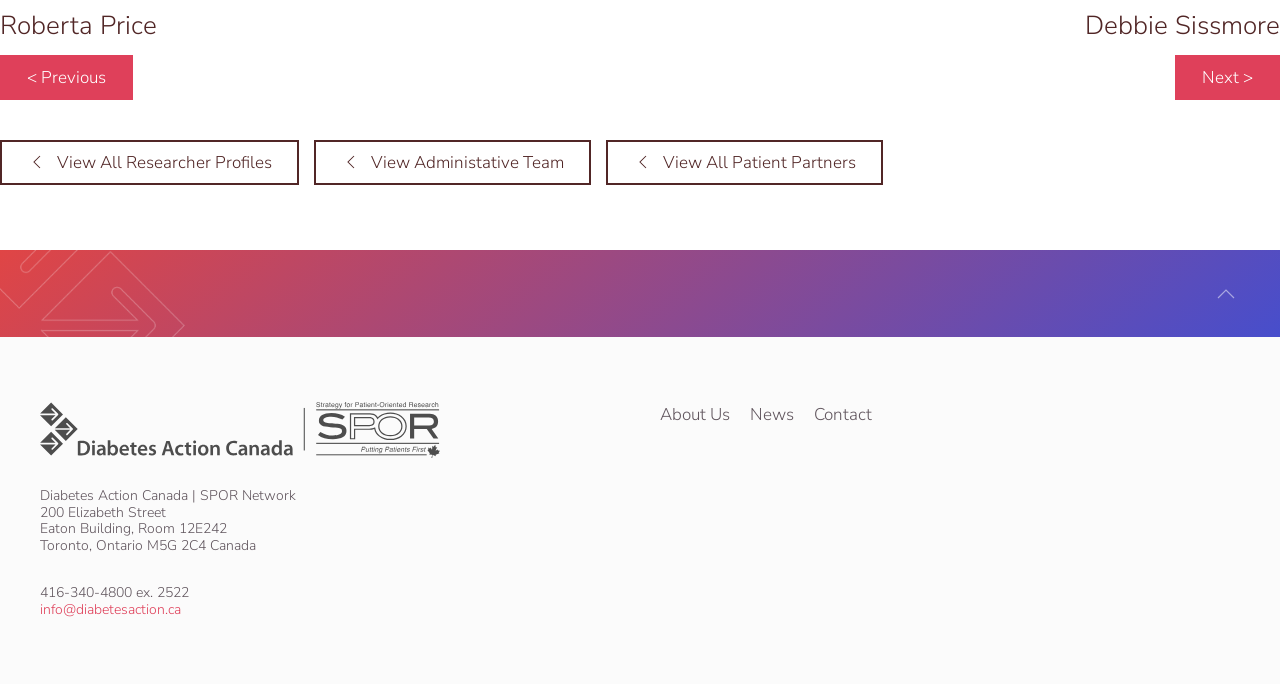Based on the element description: "HRD Centre & Placements", identify the bounding box coordinates for this UI element. The coordinates must be four float numbers between 0 and 1, listed as [left, top, right, bottom].

None